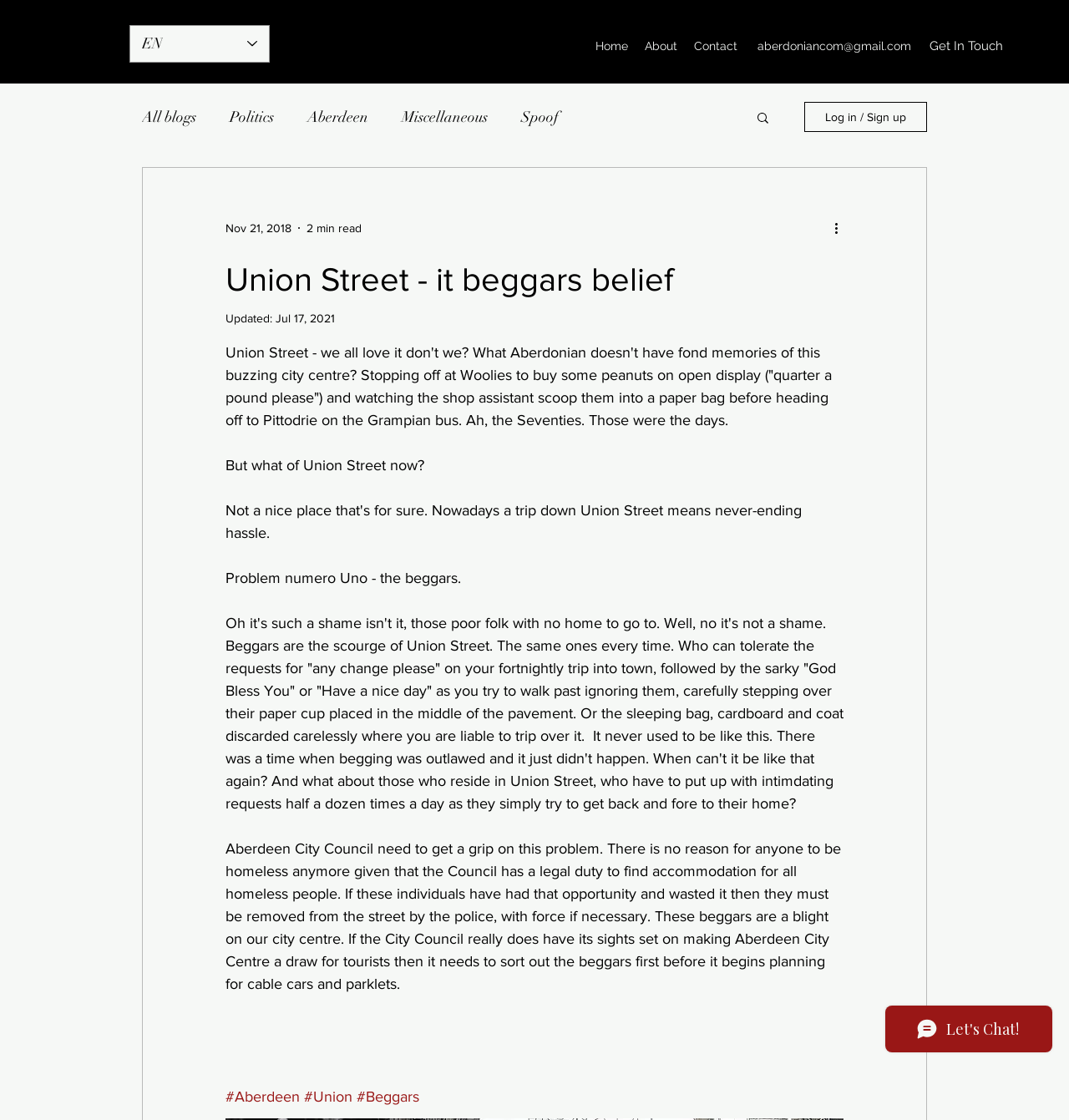Specify the bounding box coordinates of the region I need to click to perform the following instruction: "Click the 'Search' button". The coordinates must be four float numbers in the range of 0 to 1, i.e., [left, top, right, bottom].

[0.706, 0.098, 0.721, 0.114]